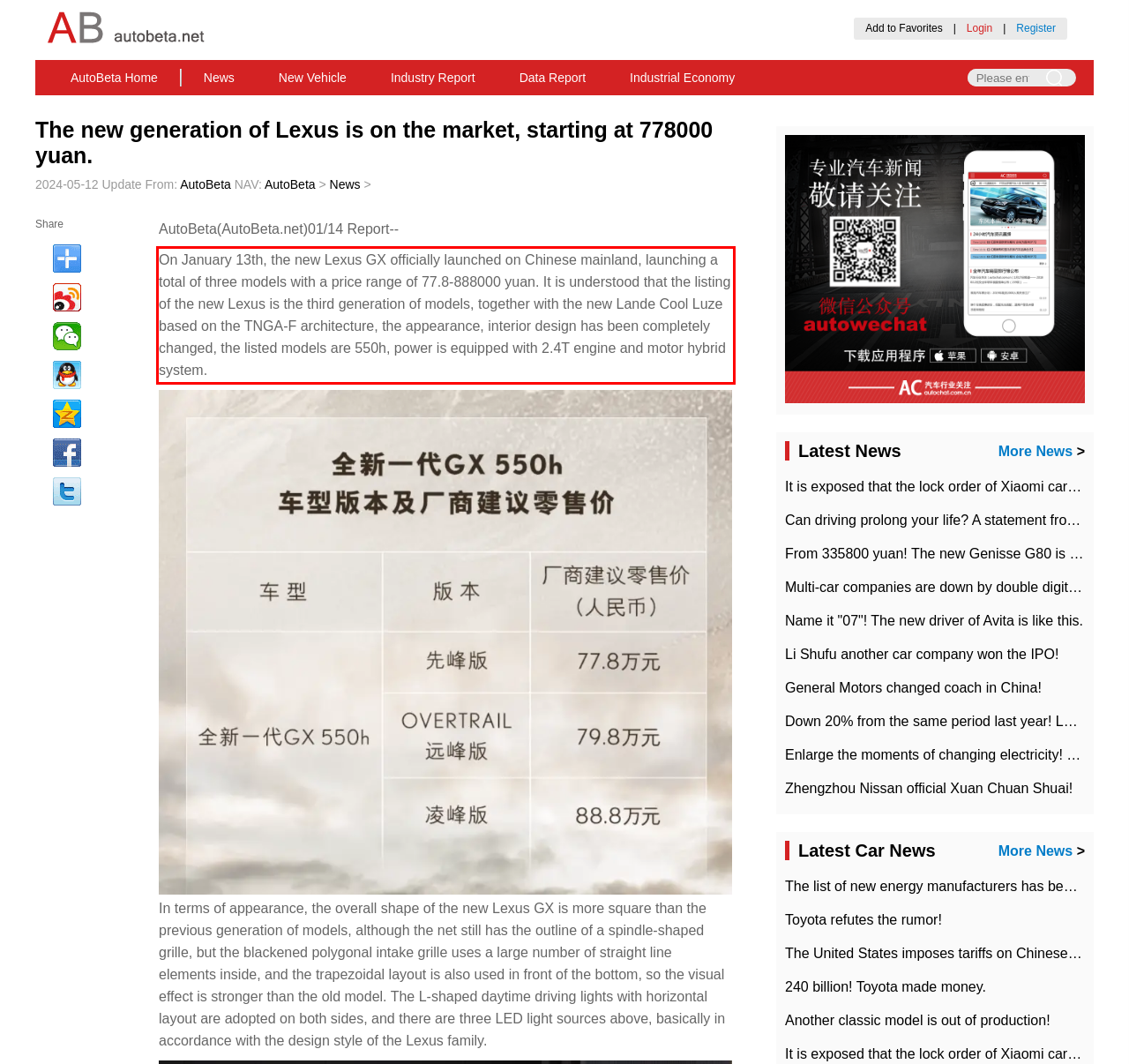Please extract the text content from the UI element enclosed by the red rectangle in the screenshot.

On January 13th, the new Lexus GX officially launched on Chinese mainland, launching a total of three models with a price range of 77.8-888000 yuan. It is understood that the listing of the new Lexus is the third generation of models, together with the new Lande Cool Luze based on the TNGA-F architecture, the appearance, interior design has been completely changed, the listed models are 550h, power is equipped with 2.4T engine and motor hybrid system.